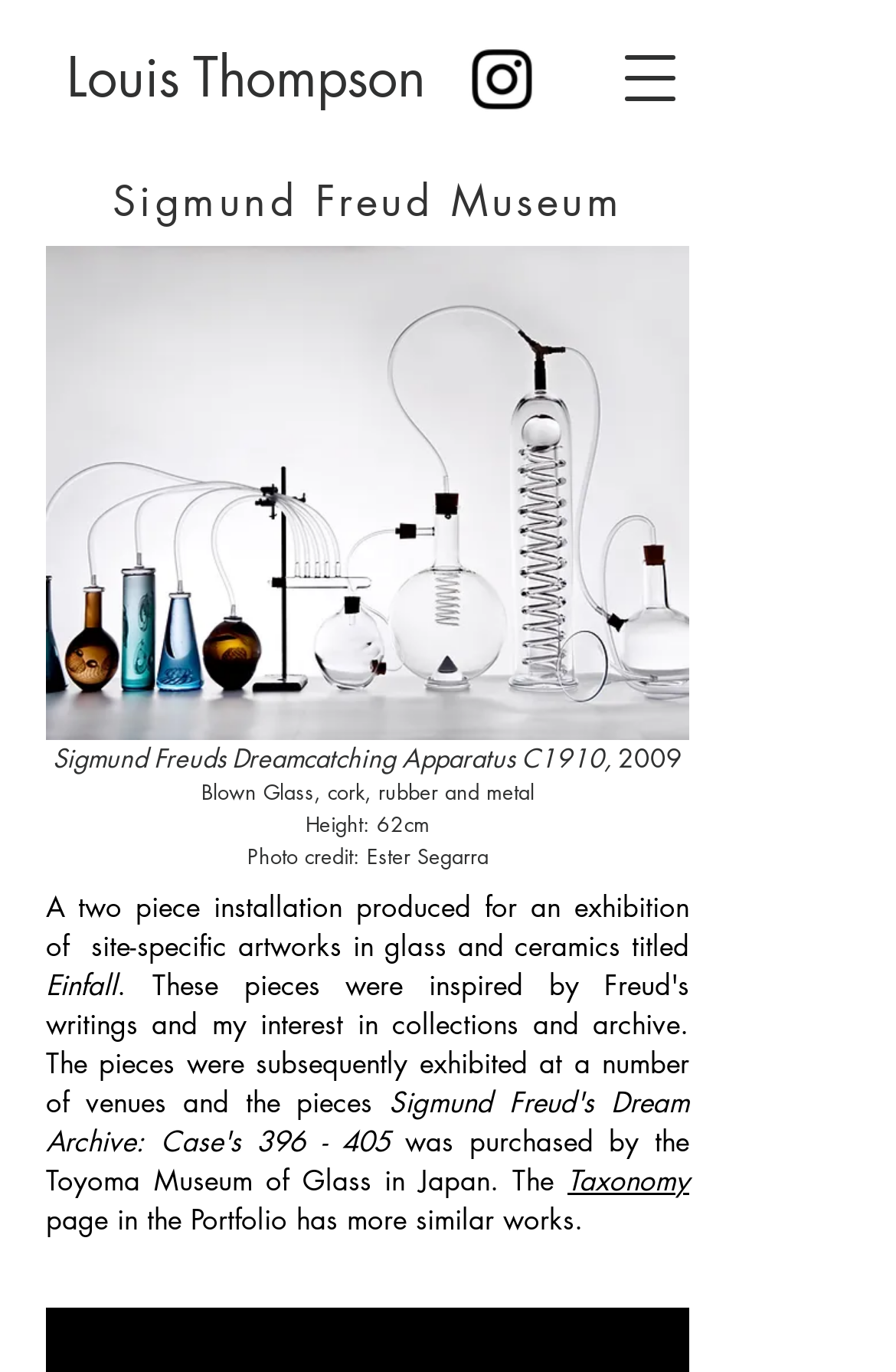Please find the bounding box for the following UI element description. Provide the coordinates in (top-left x, top-left y, bottom-right x, bottom-right y) format, with values between 0 and 1: Taxonomy

[0.633, 0.846, 0.769, 0.874]